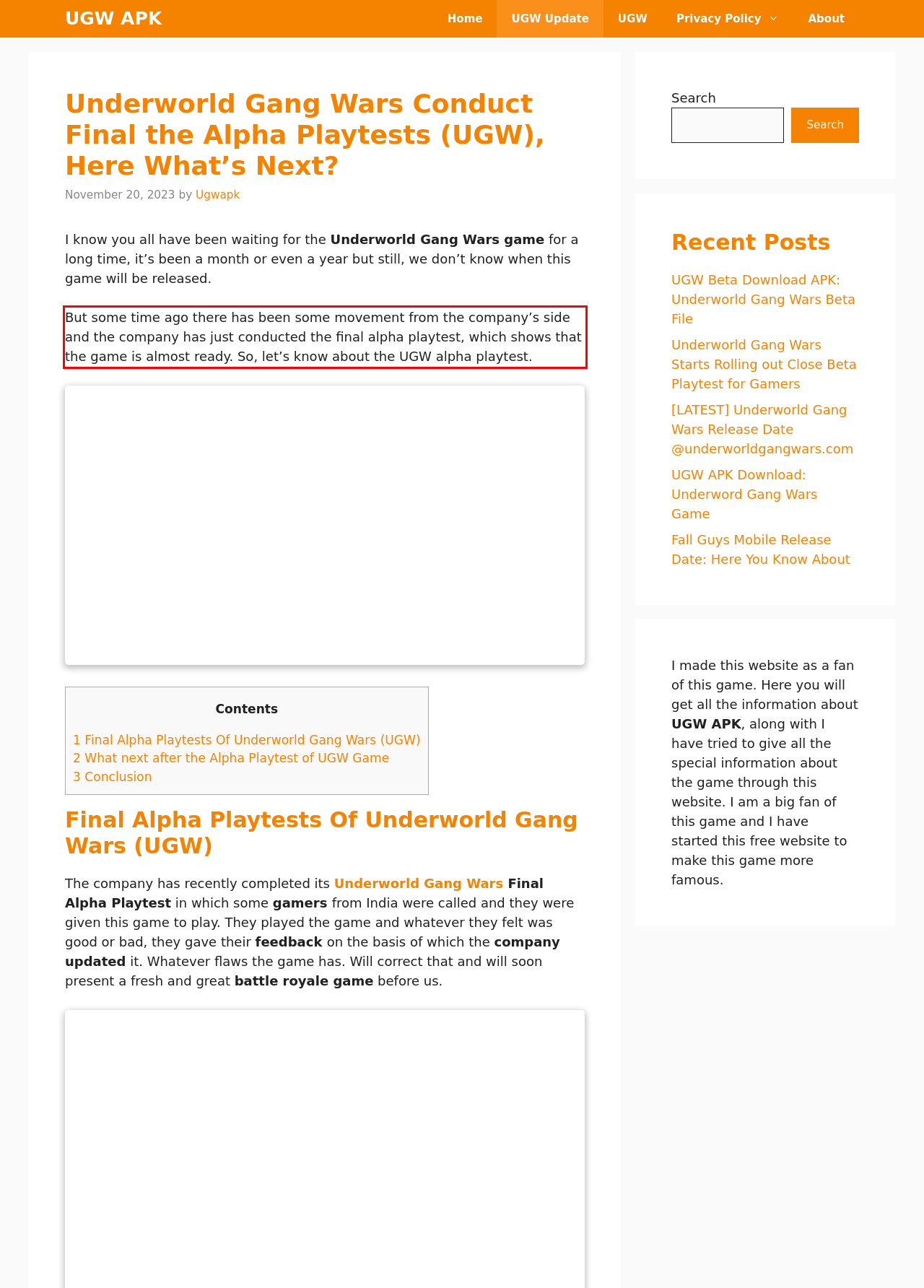Please extract the text content from the UI element enclosed by the red rectangle in the screenshot.

But some time ago there has been some movement from the company’s side and the company has just conducted the final alpha playtest, which shows that the game is almost ready. So, let’s know about the UGW alpha playtest.